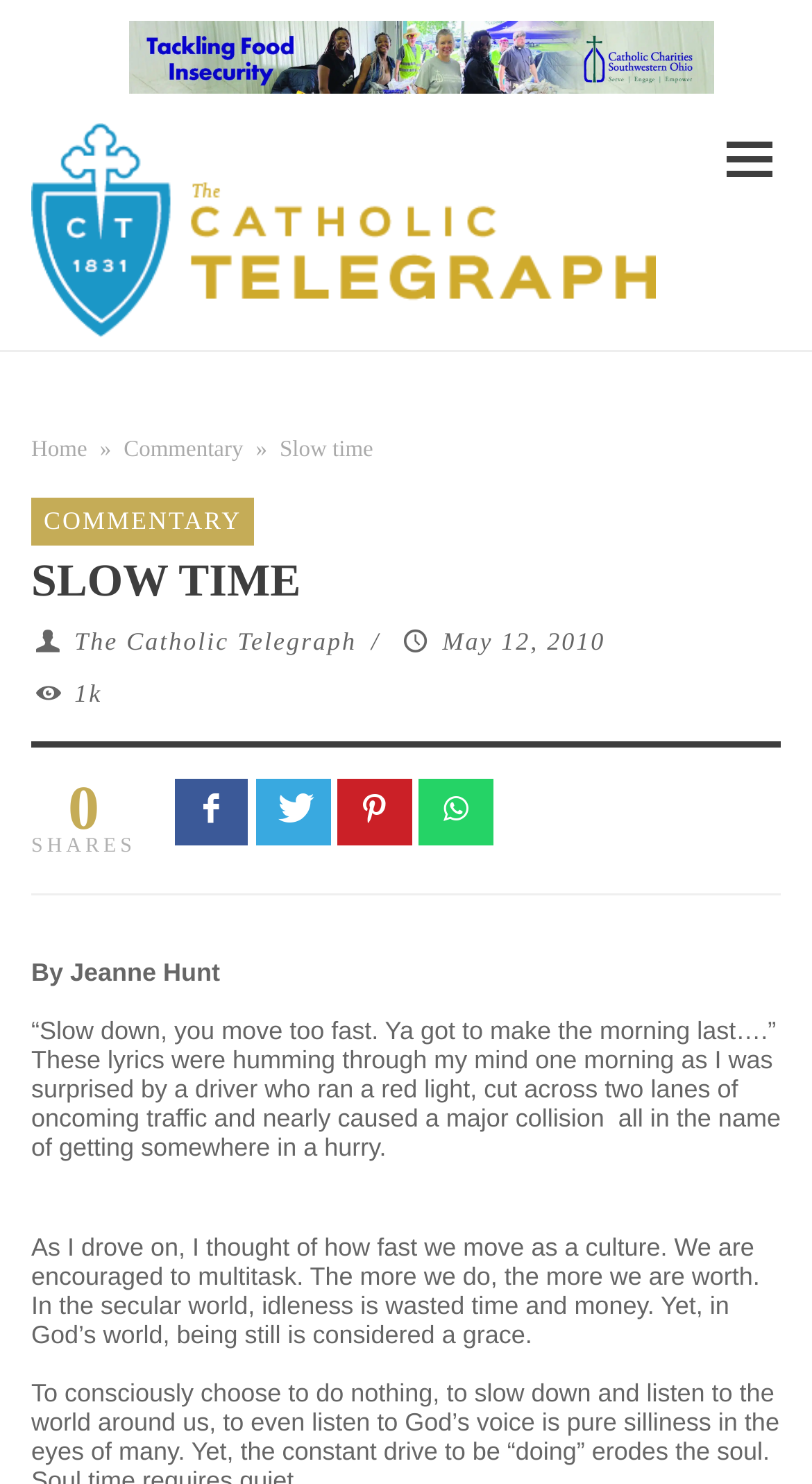Locate the bounding box coordinates of the element I should click to achieve the following instruction: "Visit Mangapanda blog".

None